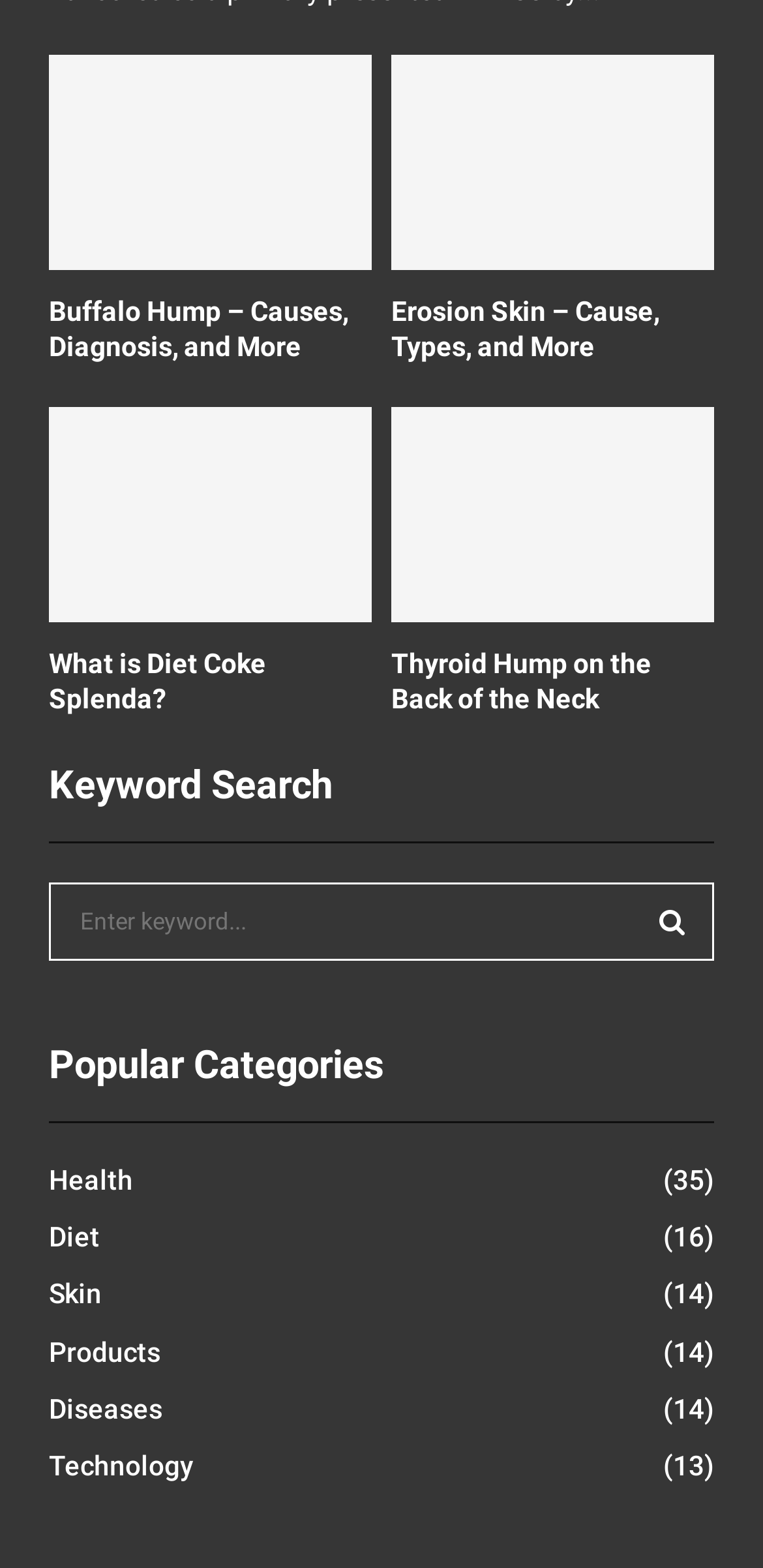Please locate the bounding box coordinates of the element that should be clicked to complete the given instruction: "View the 'Health' category".

[0.064, 0.742, 0.174, 0.762]